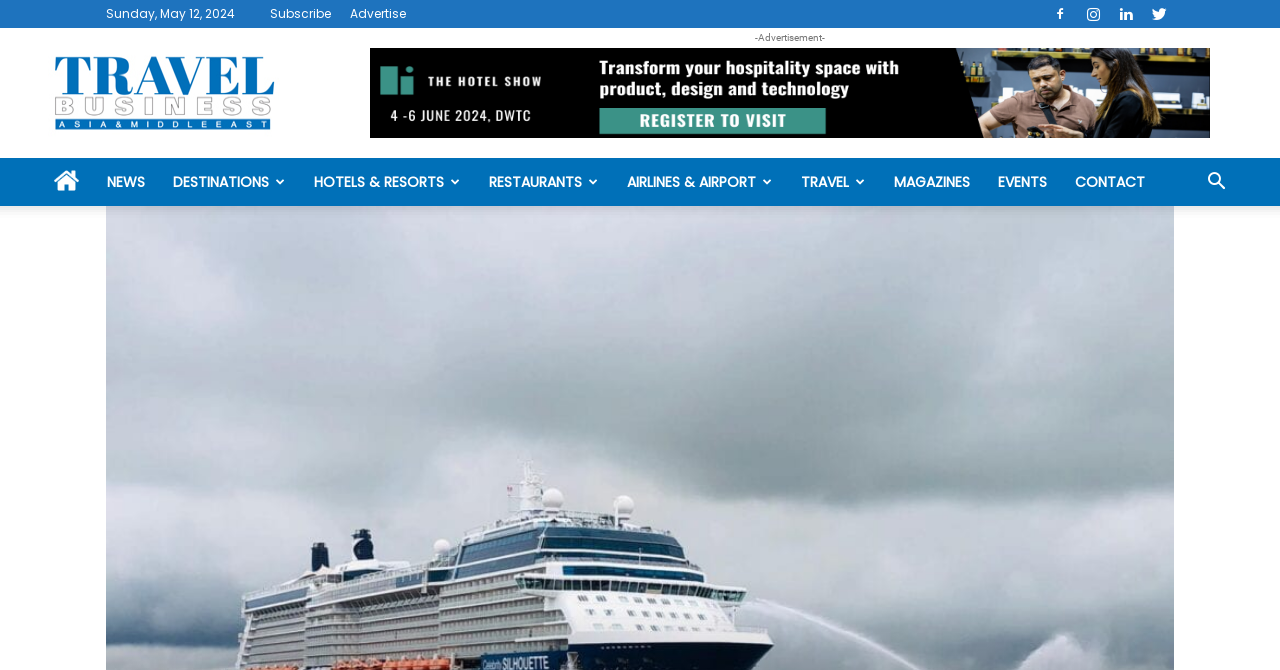Please identify the bounding box coordinates of the region to click in order to complete the task: "Subscribe to the newsletter". The coordinates must be four float numbers between 0 and 1, specified as [left, top, right, bottom].

[0.211, 0.007, 0.259, 0.033]